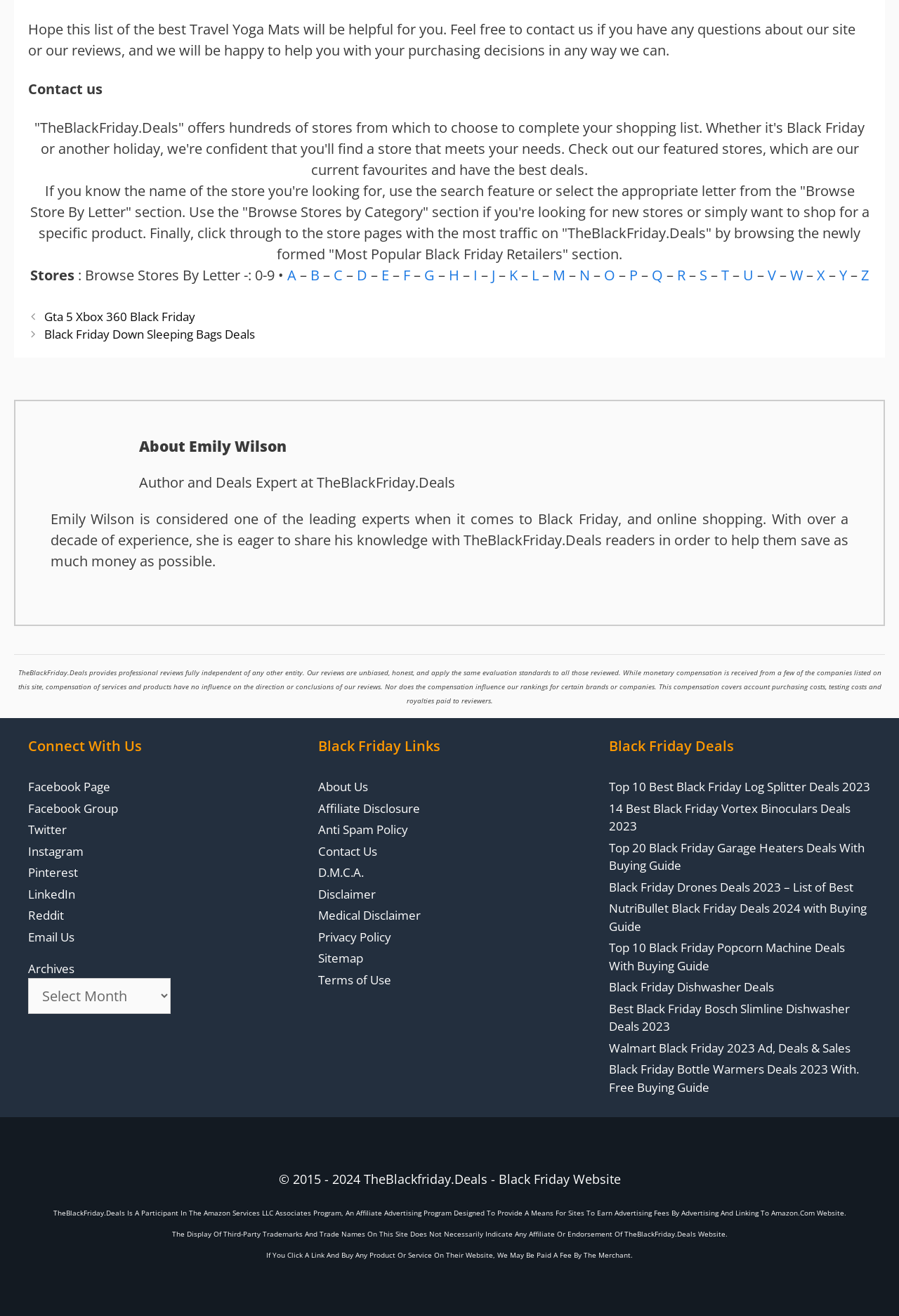Find the bounding box coordinates of the clickable area that will achieve the following instruction: "Follow TheBlackFriday.Deals on Facebook".

[0.031, 0.592, 0.123, 0.604]